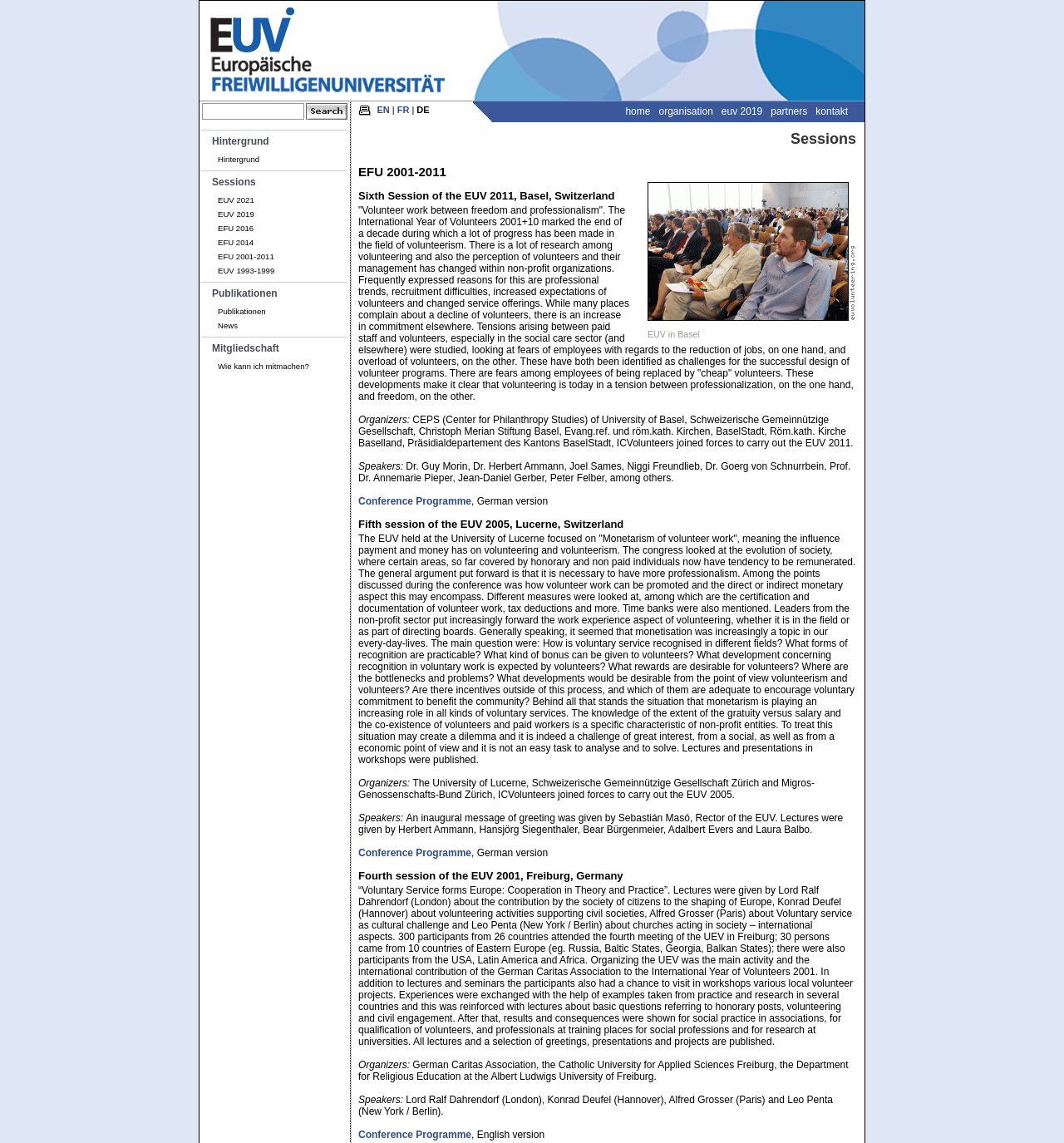Extract the bounding box coordinates for the UI element described as: "Organisation".

[0.615, 0.089, 0.674, 0.106]